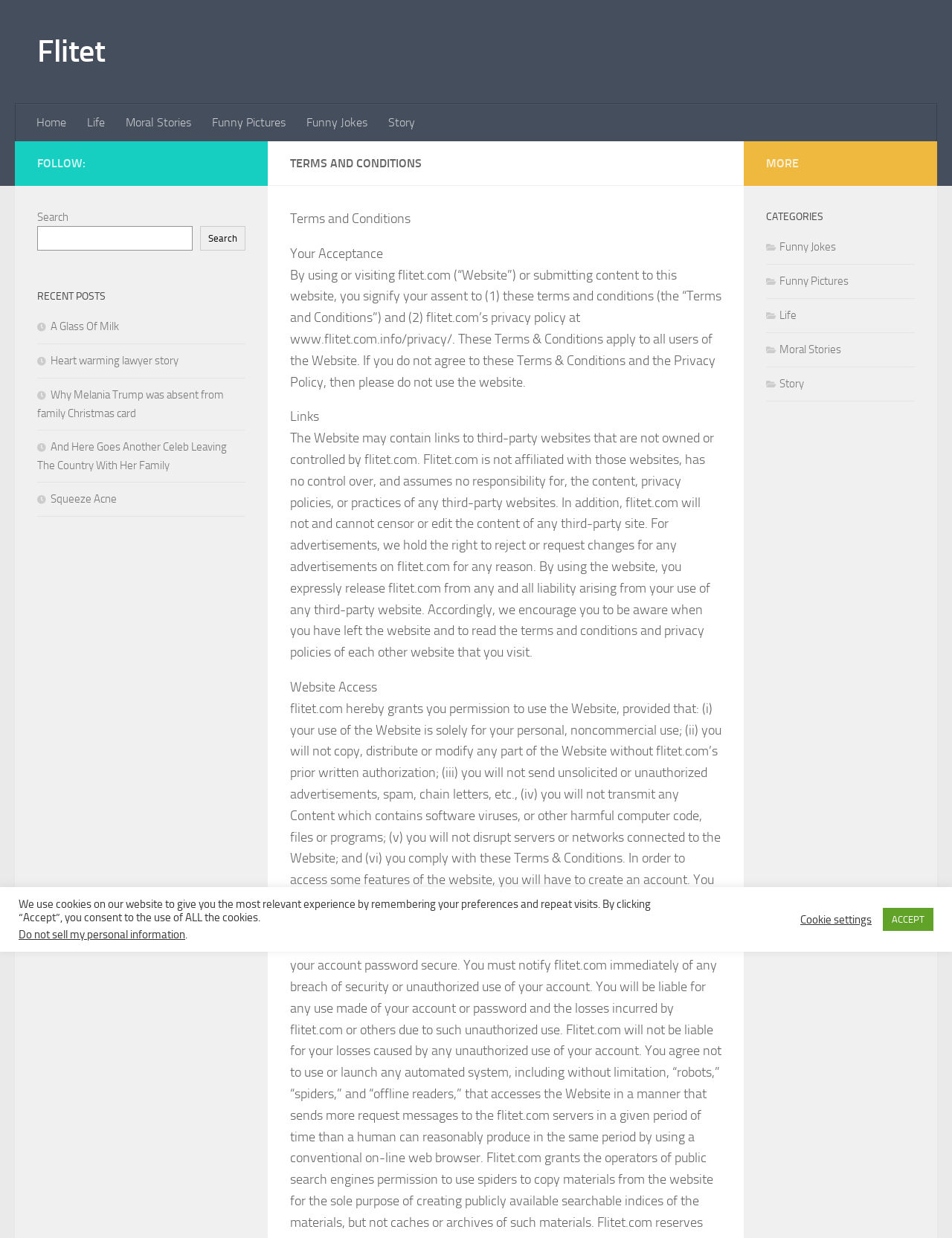Give a one-word or phrase response to the following question: What is the name of the website?

Flitet